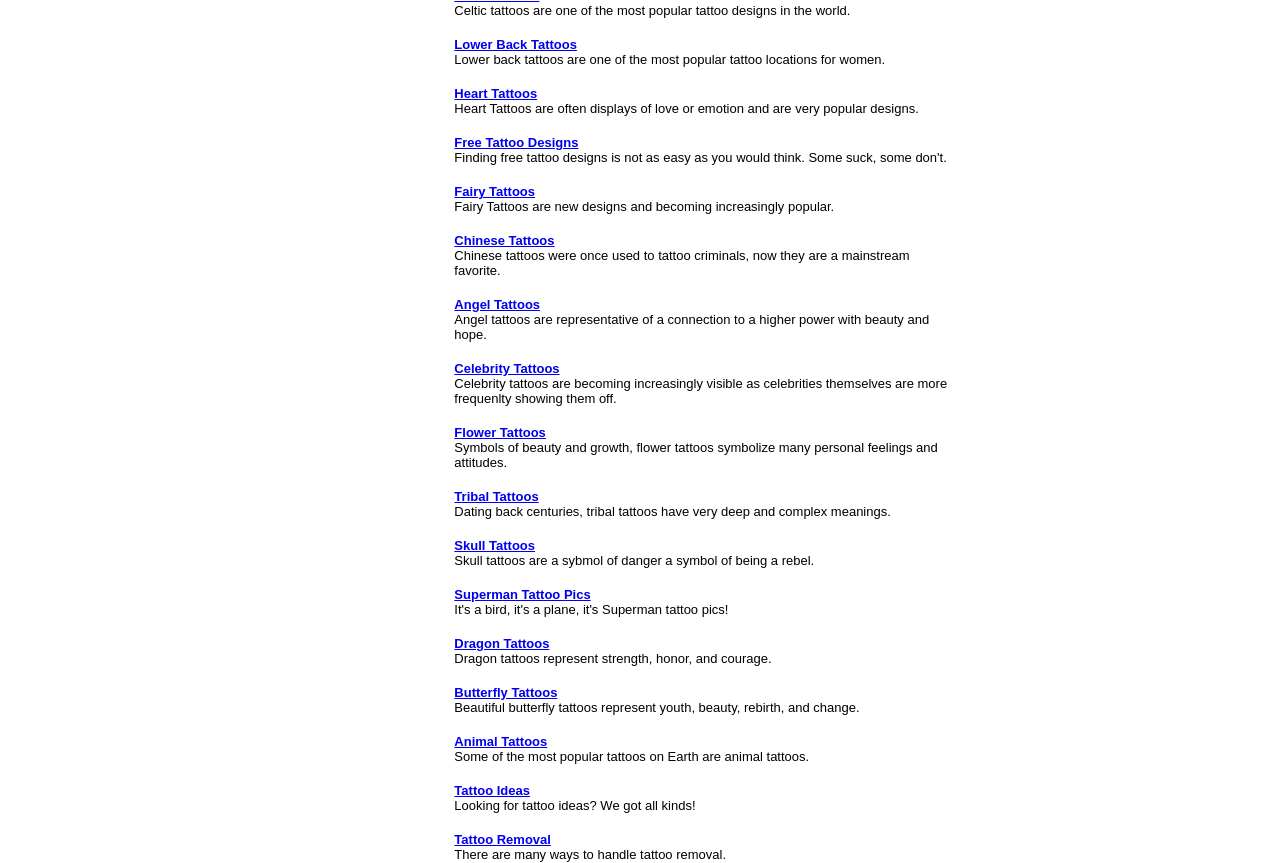Give a short answer to this question using one word or a phrase:
What is the topic of the first gridcell?

Lower Back Tattoos